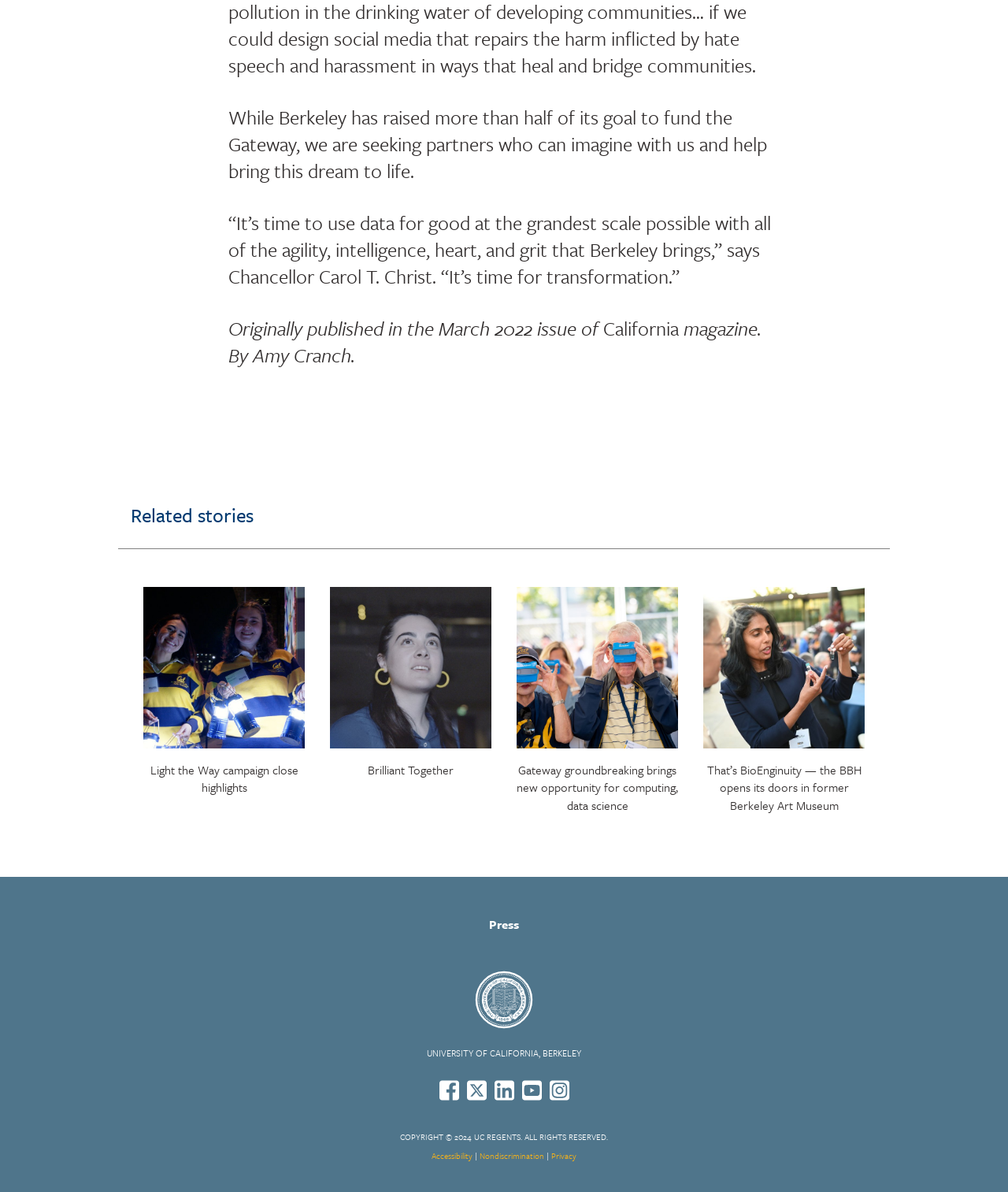Find the bounding box coordinates of the element to click in order to complete the given instruction: "Read the story about Gateway groundbreaking brings new opportunity for computing, data science."

[0.512, 0.492, 0.673, 0.683]